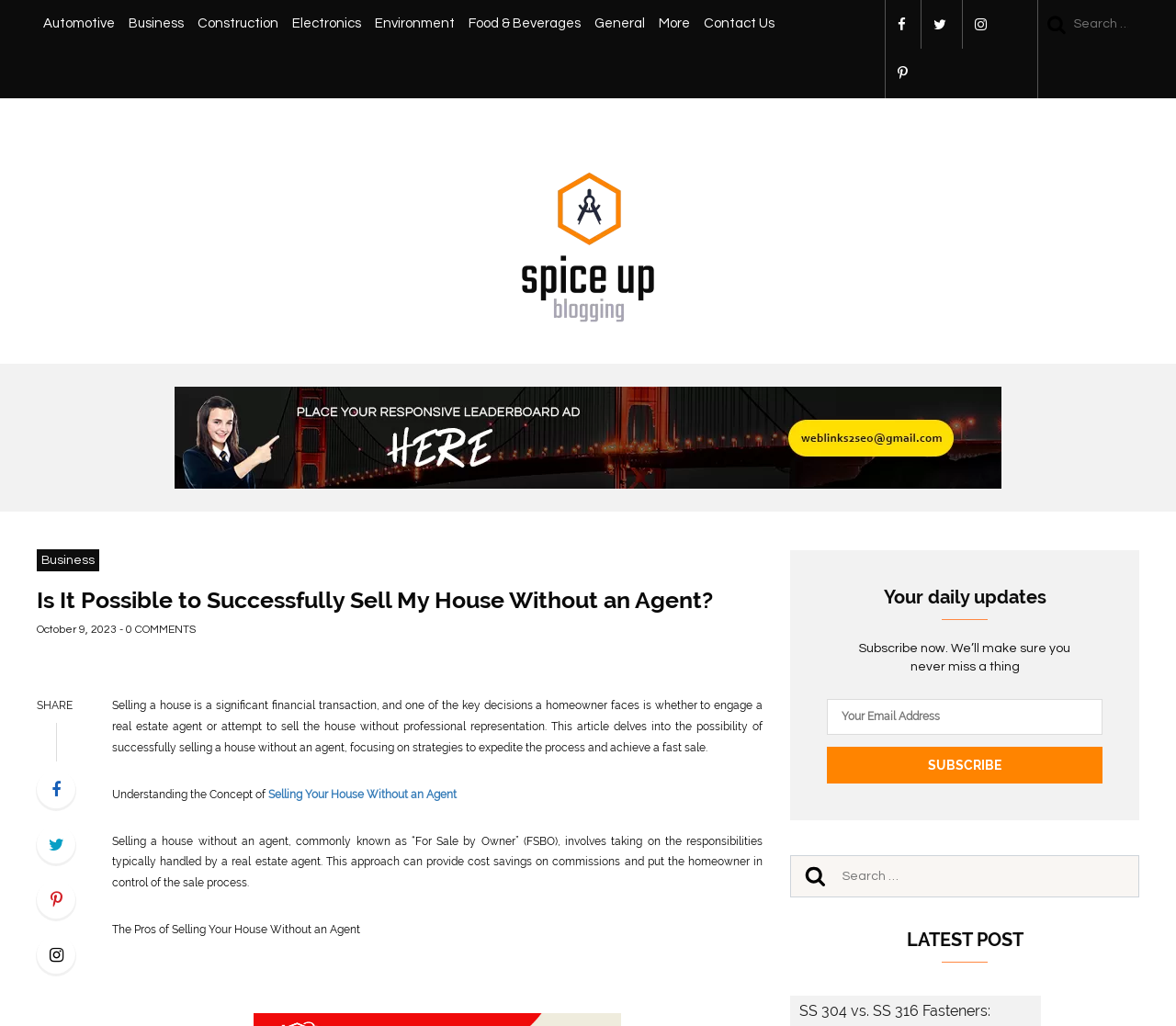Please respond to the question with a concise word or phrase:
What is the purpose of the search box?

To search the website